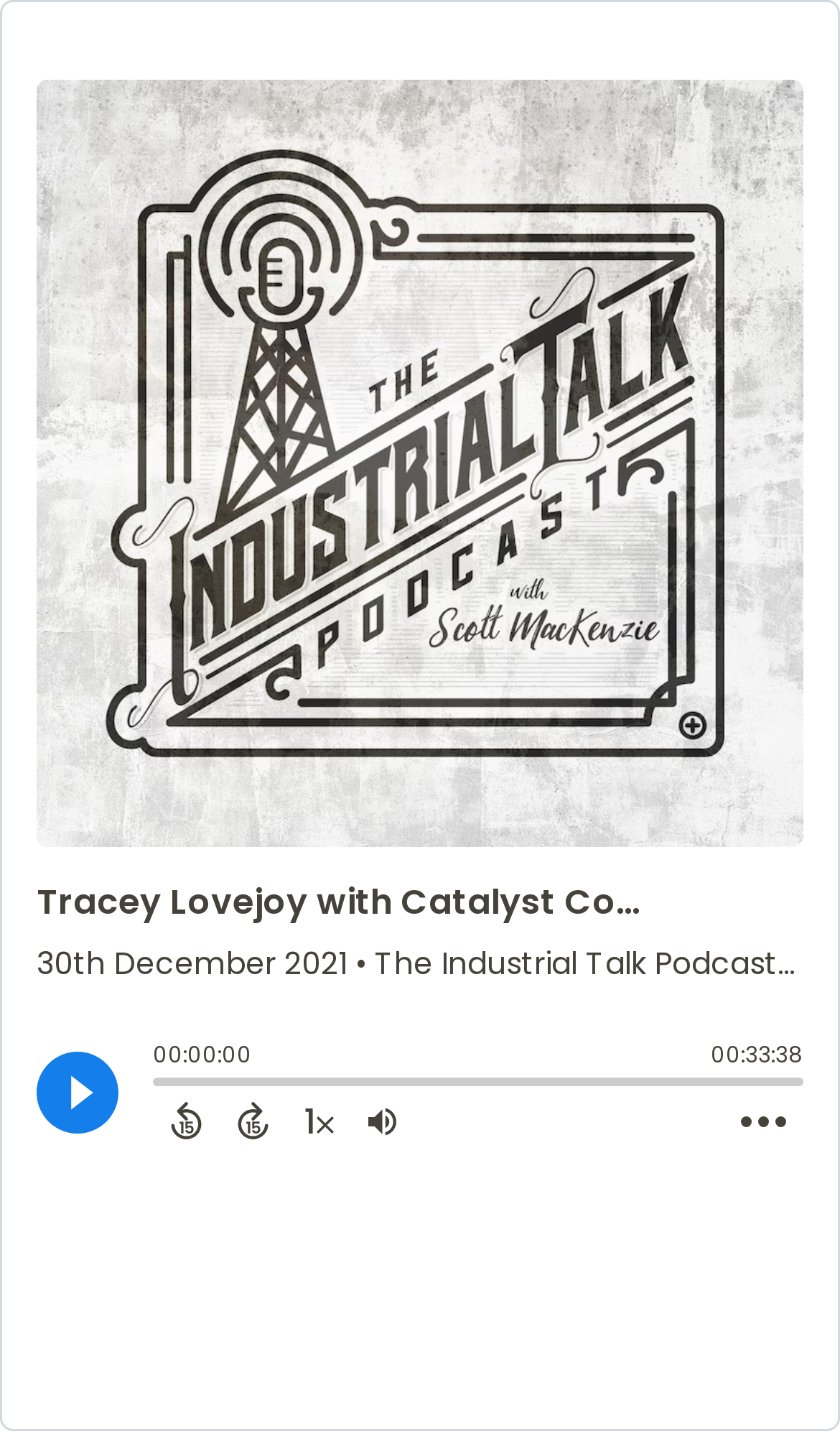Can you give a detailed response to the following question using the information from the image? What is the length of the podcast episode?

I found the length of the podcast episode by looking at the static text element with the content '00:33:38' which is located at the bottom of the webpage.